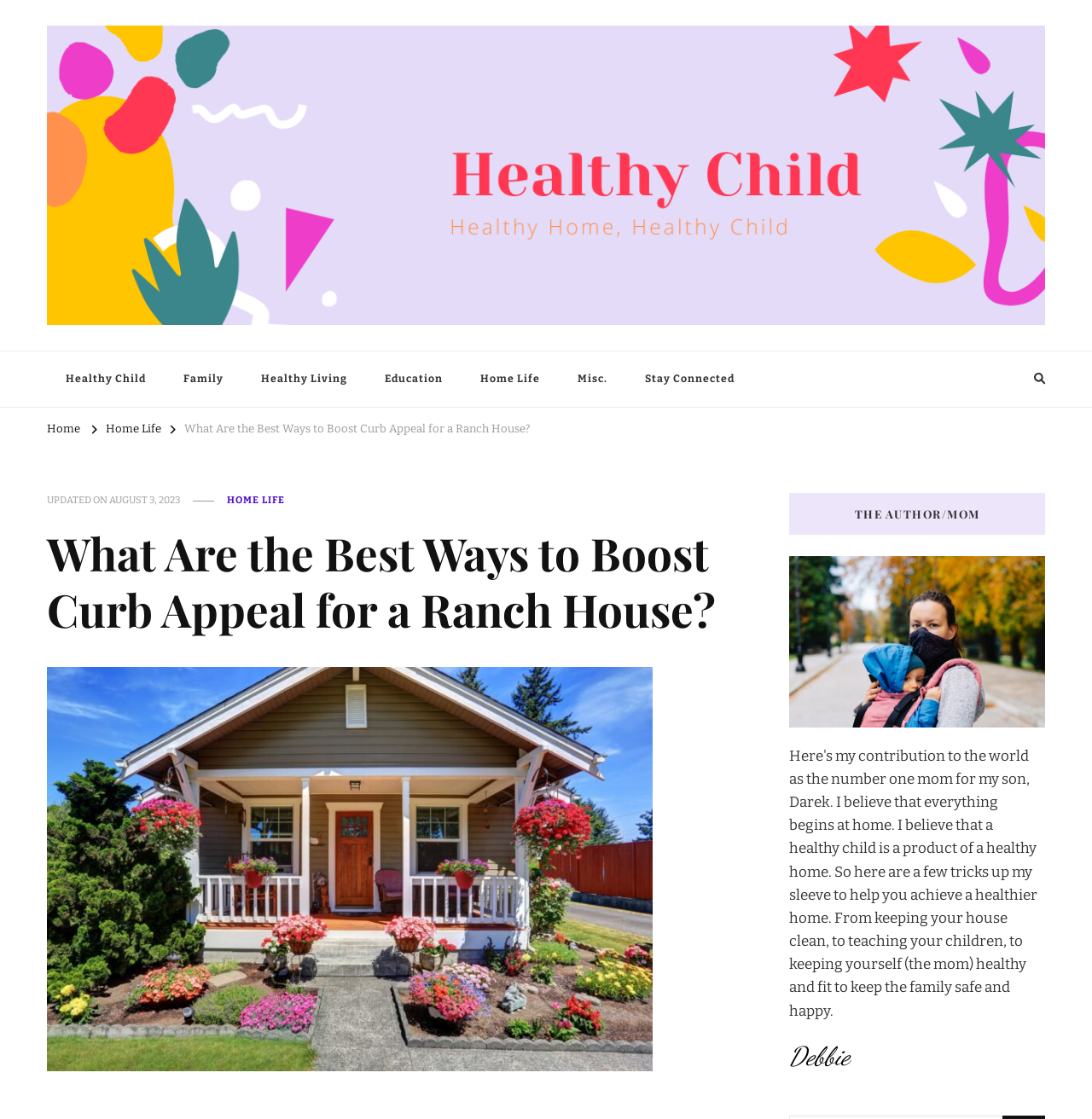Find the bounding box of the UI element described as follows: "August 3, 2023August 3, 2023".

[0.1, 0.441, 0.165, 0.454]